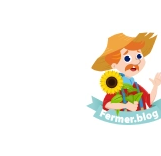Provide a brief response in the form of a single word or phrase:
What is the farmer holding in their hand?

A sunflower